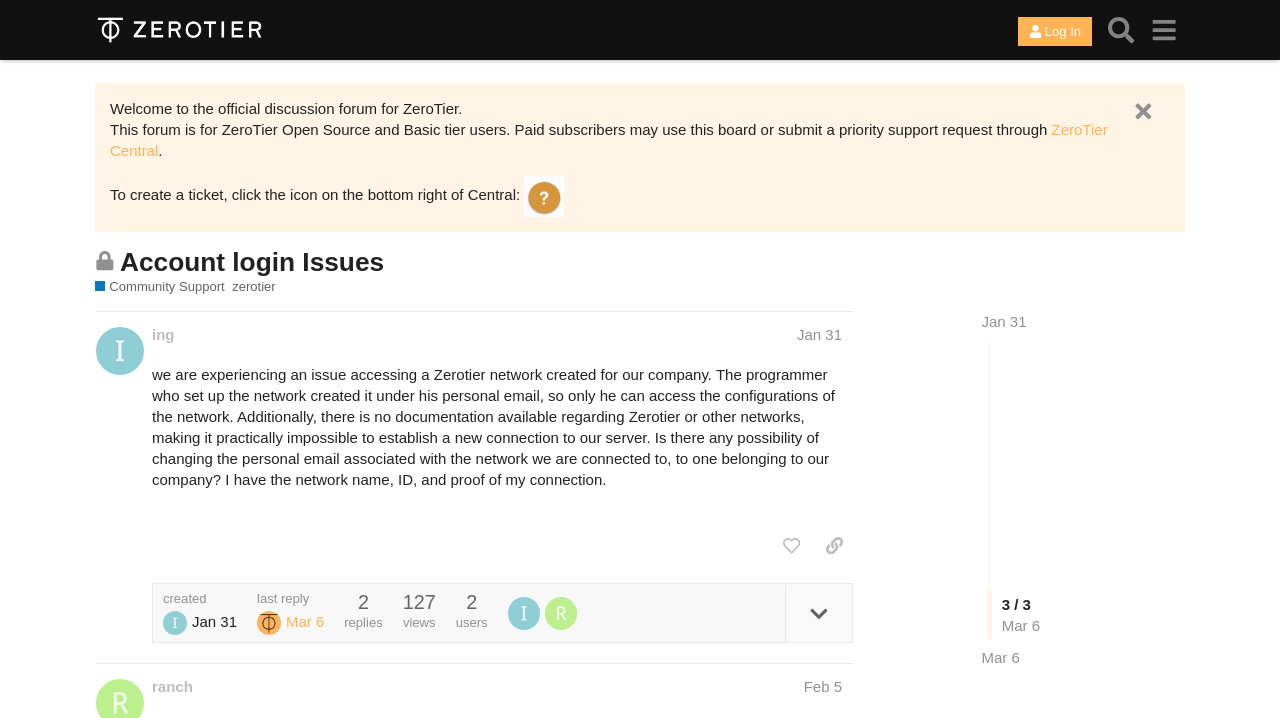Please locate the clickable area by providing the bounding box coordinates to follow this instruction: "View the topic details".

[0.613, 0.814, 0.666, 0.895]